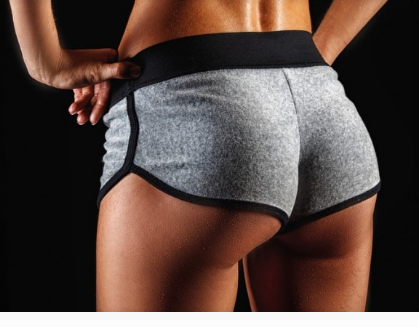What is emphasized in the dark backdrop?
Refer to the image and respond with a one-word or short-phrase answer.

Contours and muscle definition